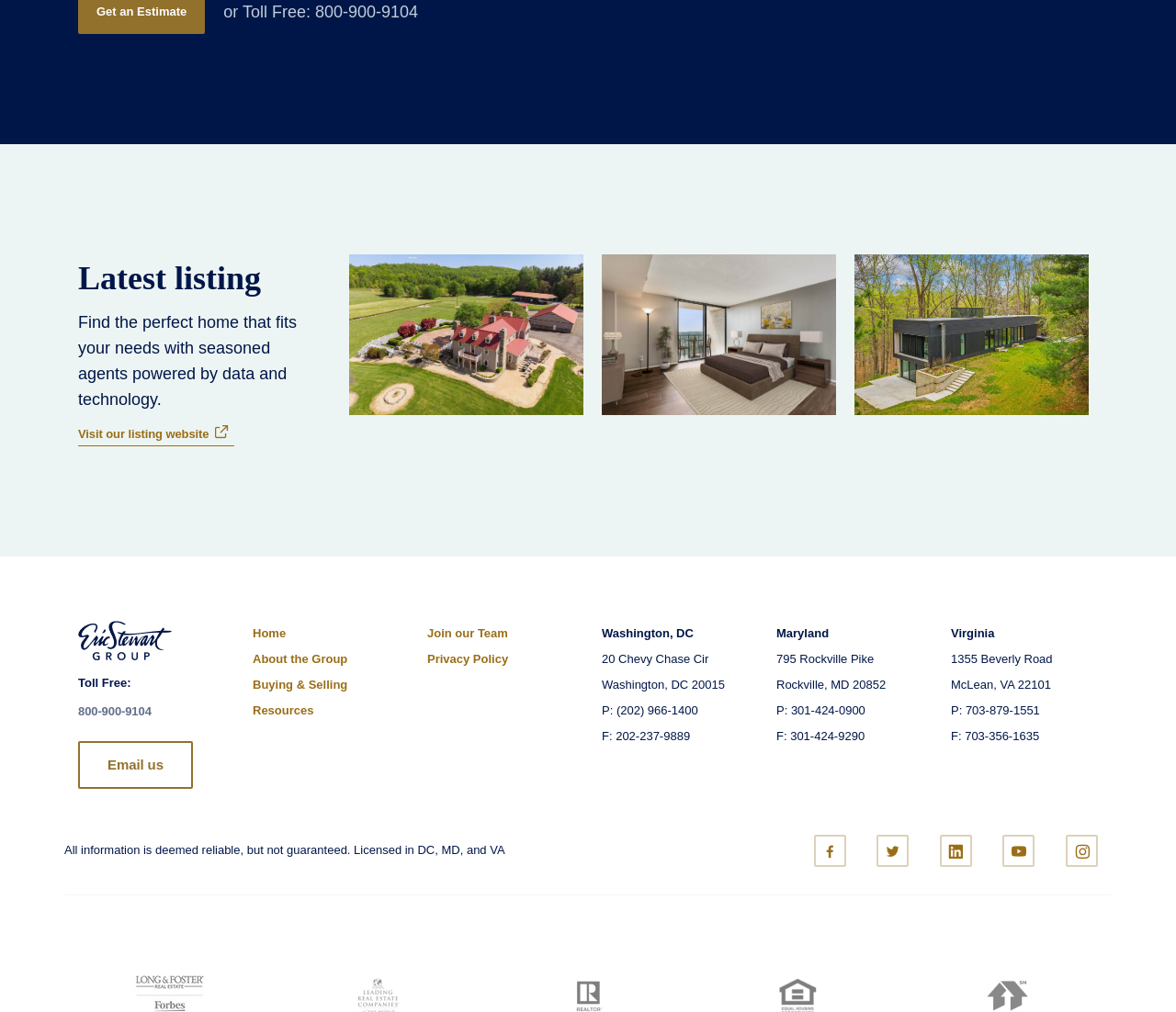Find the bounding box coordinates of the clickable area that will achieve the following instruction: "View property at 10599 Warland Rd, Marshall, VA 20115".

[0.297, 0.251, 0.496, 0.41]